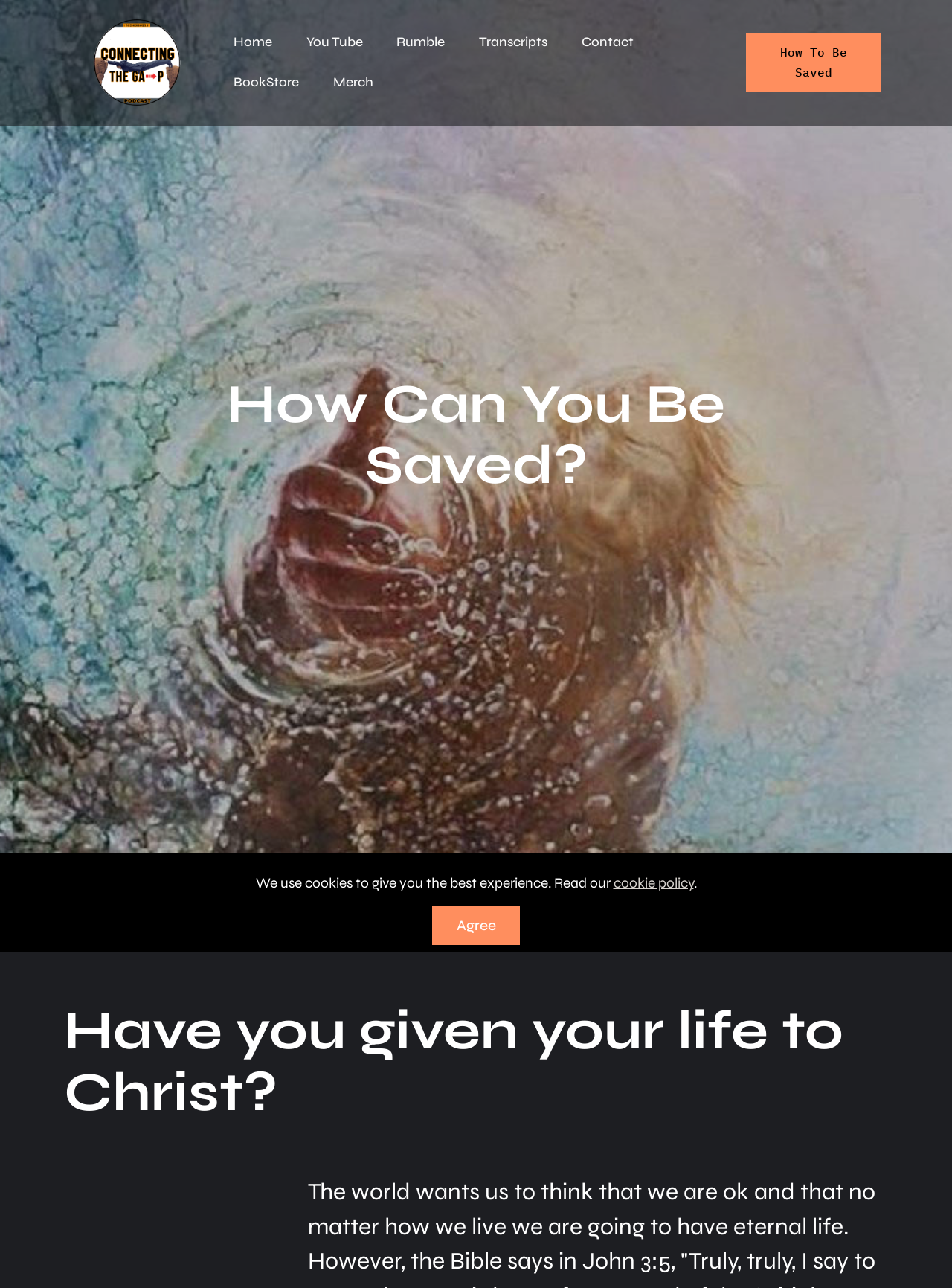Locate the bounding box coordinates of the clickable area to execute the instruction: "Browse applications". Provide the coordinates as four float numbers between 0 and 1, represented as [left, top, right, bottom].

None